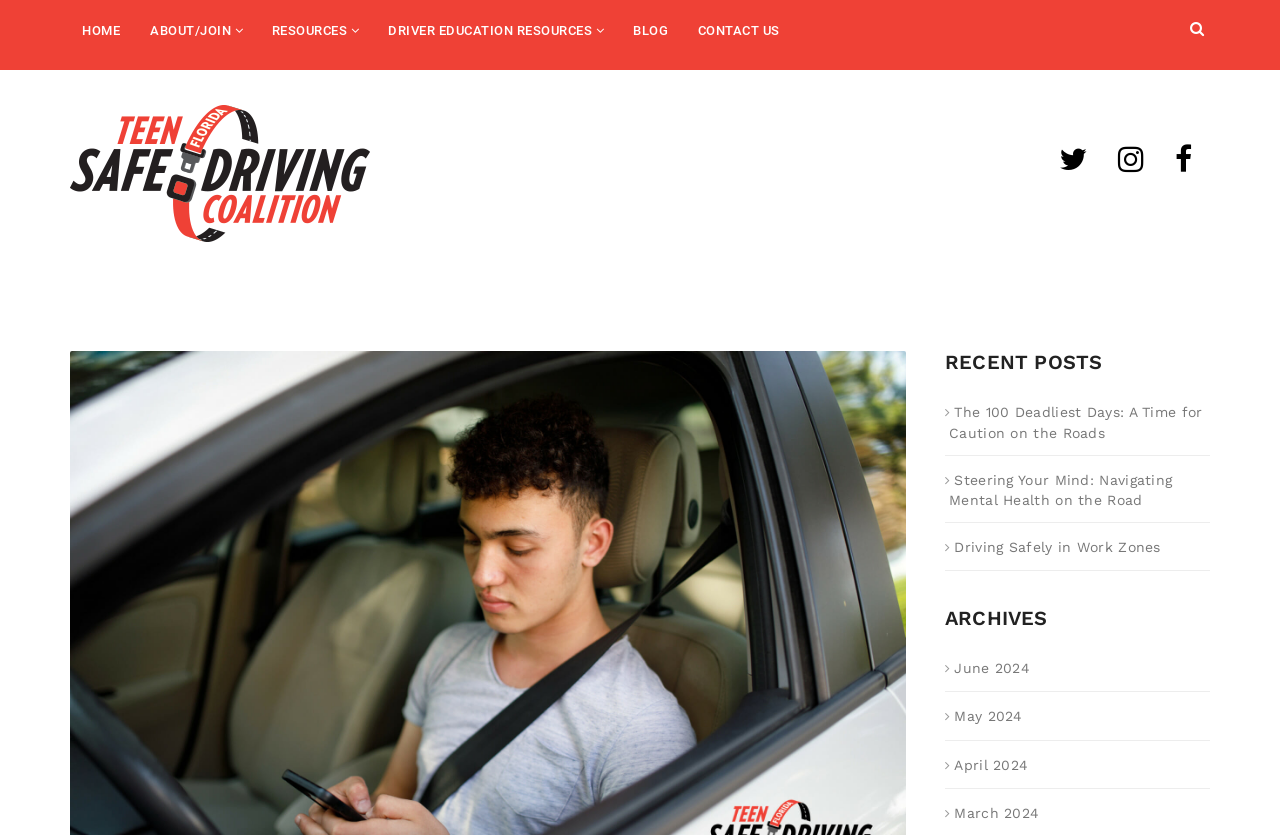Locate the coordinates of the bounding box for the clickable region that fulfills this instruction: "view archives".

[0.738, 0.727, 0.945, 0.753]